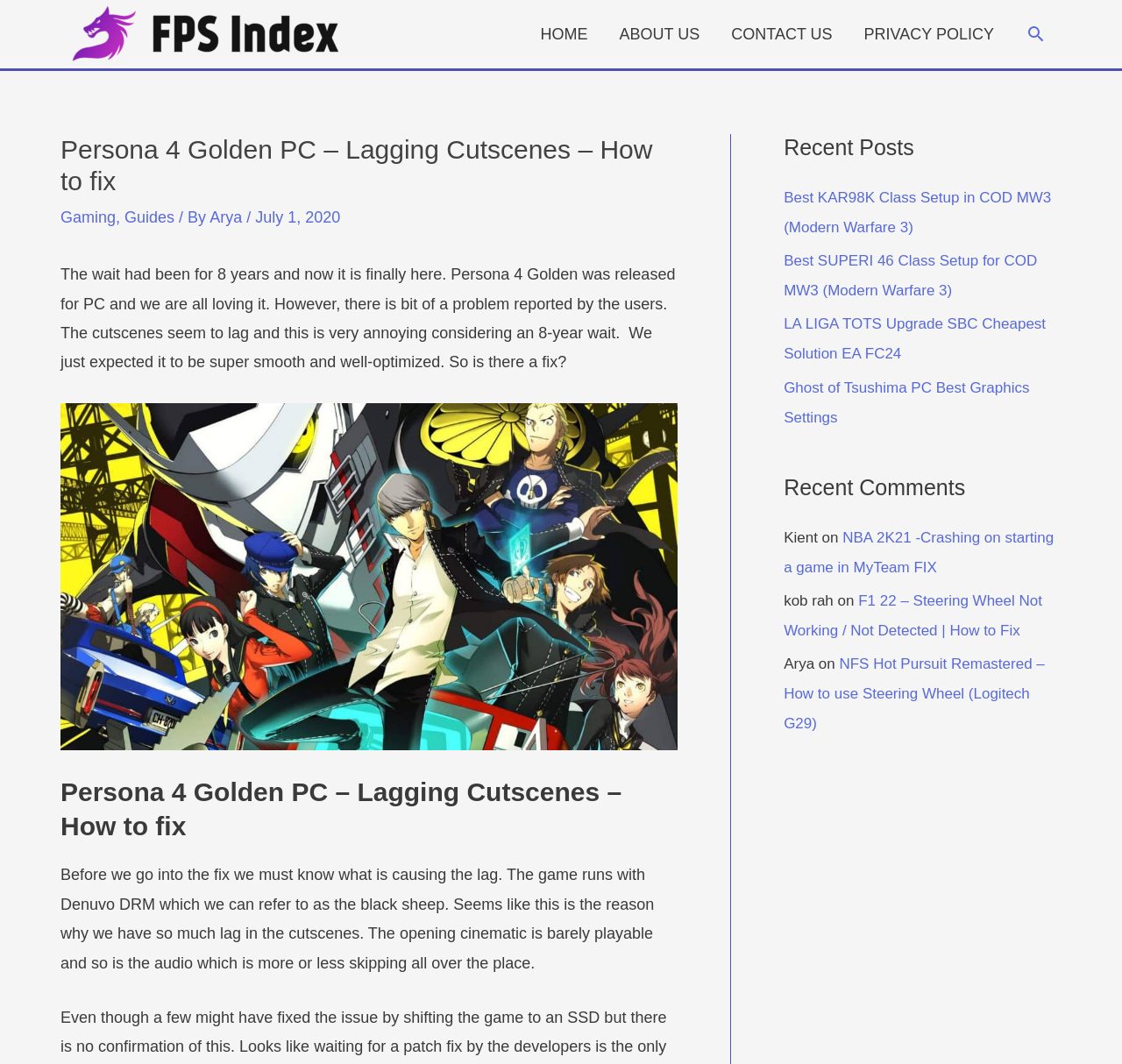Please extract the title of the webpage.

Persona 4 Golden PC – Lagging Cutscenes – How to fix